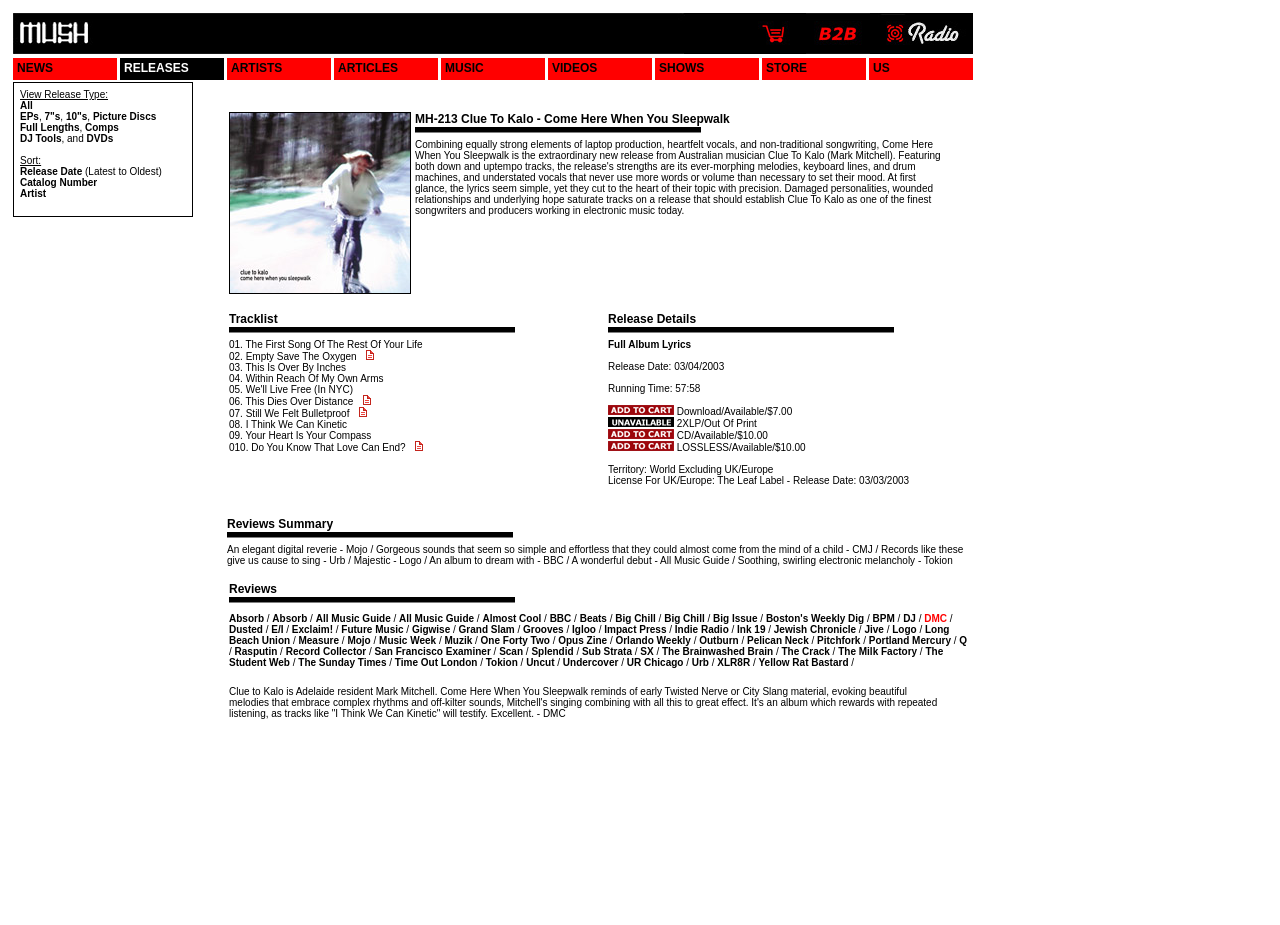What is the name of the musician?
Based on the image, answer the question with as much detail as possible.

I found the name of the musician in the album title 'MH-213 Clue To Kalo - Come Here When You Sleepwalk', which suggests that Clue To Kalo is the musician.